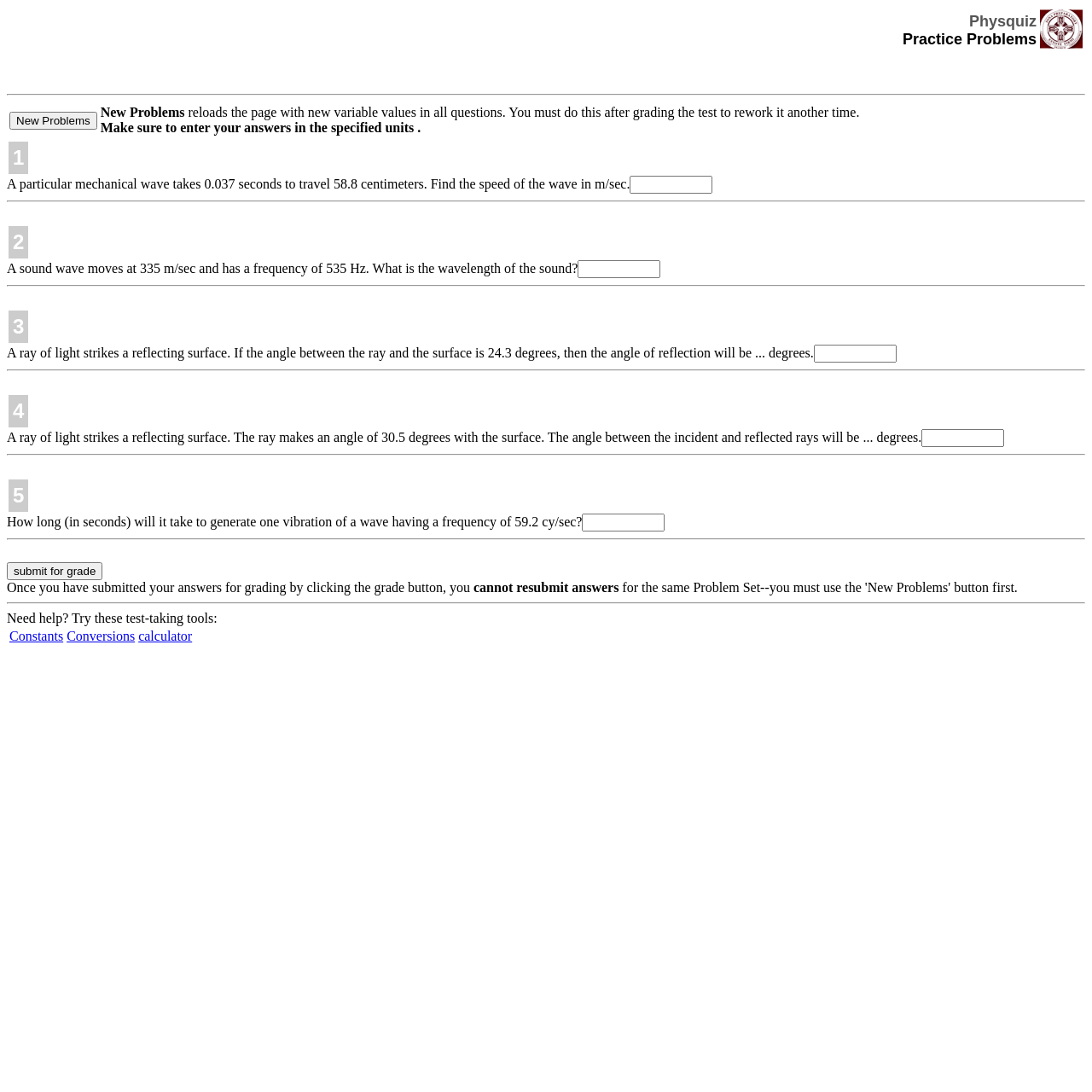Please identify the bounding box coordinates of the clickable region that I should interact with to perform the following instruction: "Open the Constants tool". The coordinates should be expressed as four float numbers between 0 and 1, i.e., [left, top, right, bottom].

[0.009, 0.576, 0.058, 0.589]